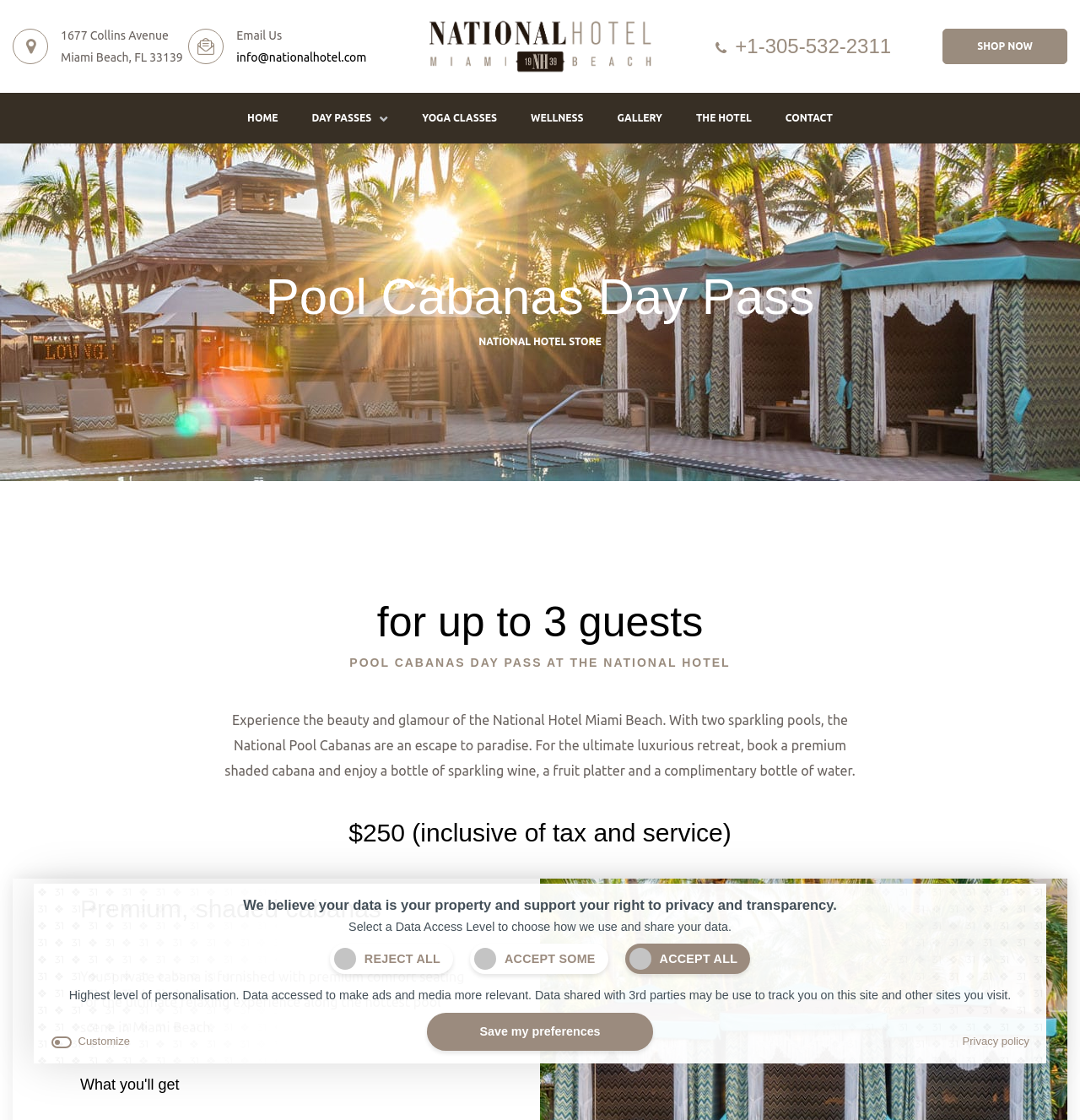Find the bounding box coordinates of the area that needs to be clicked in order to achieve the following instruction: "View the 'Board of Directors' page". The coordinates should be specified as four float numbers between 0 and 1, i.e., [left, top, right, bottom].

None